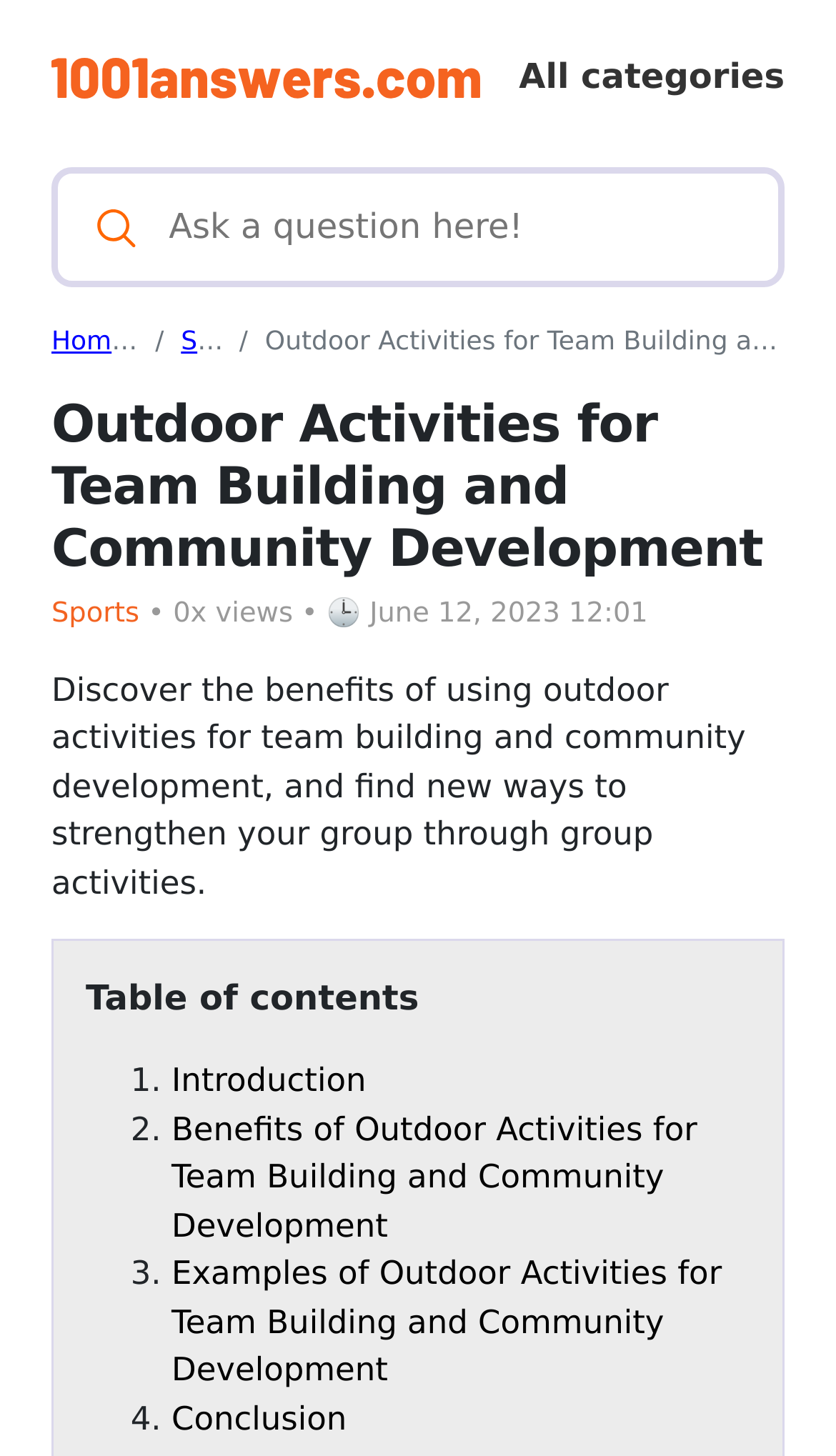Generate the text content of the main headline of the webpage.

Outdoor Activities for Team Building and Community Development